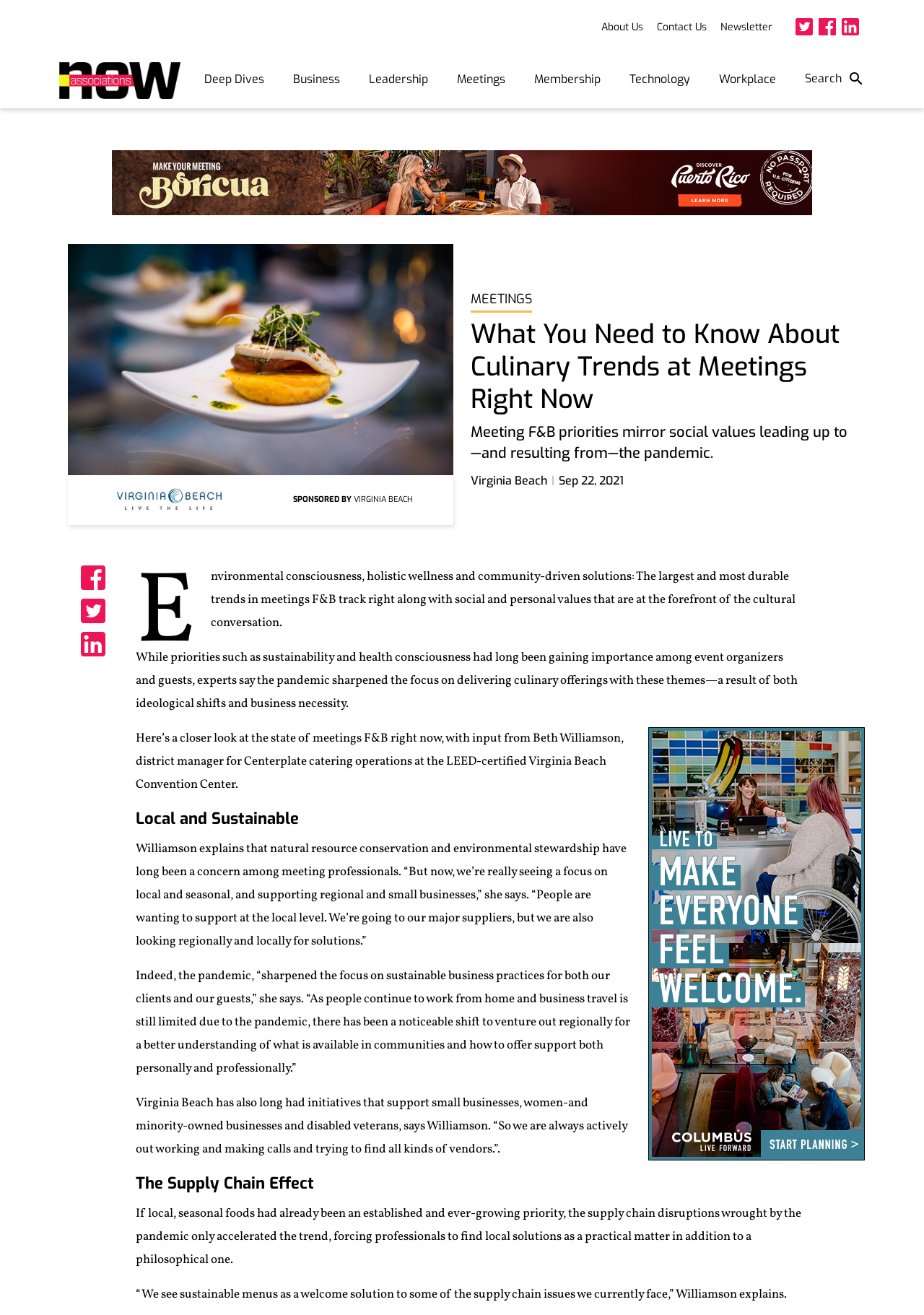Please provide the bounding box coordinates for the UI element as described: "parent_node: Search aria-describedby="search" name="s" placeholder="Search"". The coordinates must be four floats between 0 and 1, represented as [left, top, right, bottom].

[0.022, 0.091, 0.042, 0.112]